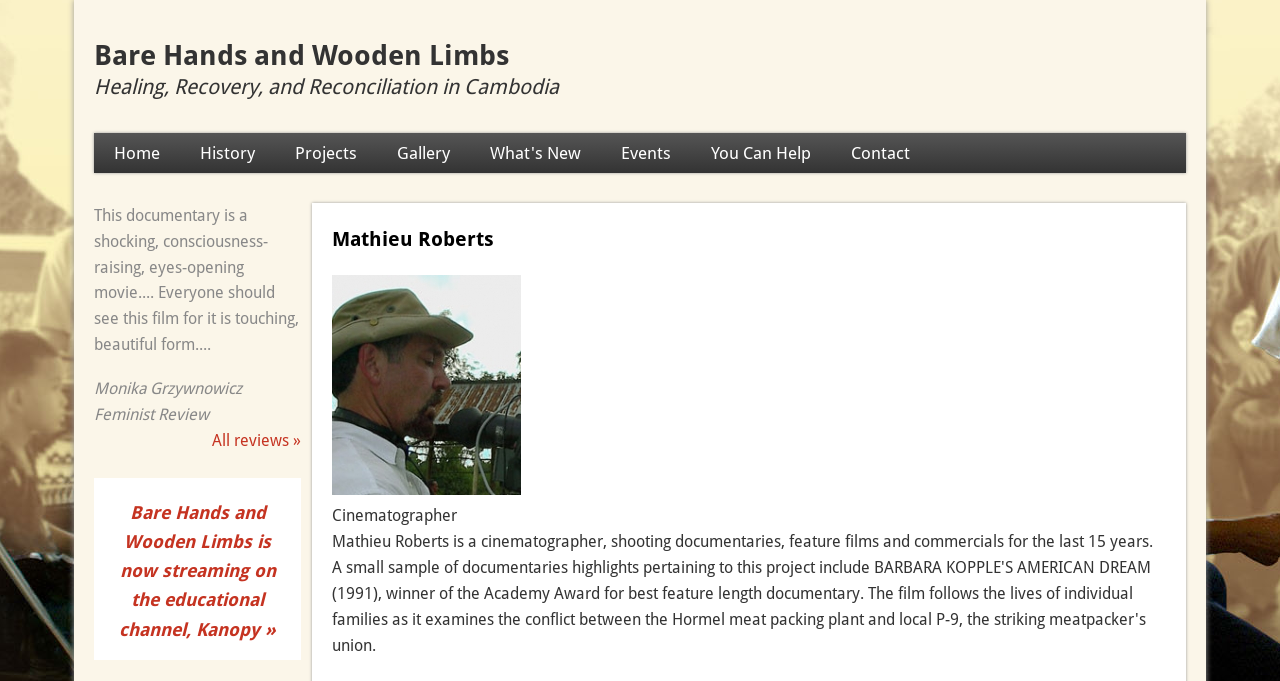Predict the bounding box for the UI component with the following description: "Bare Hands and Wooden Limbs".

[0.073, 0.057, 0.398, 0.106]